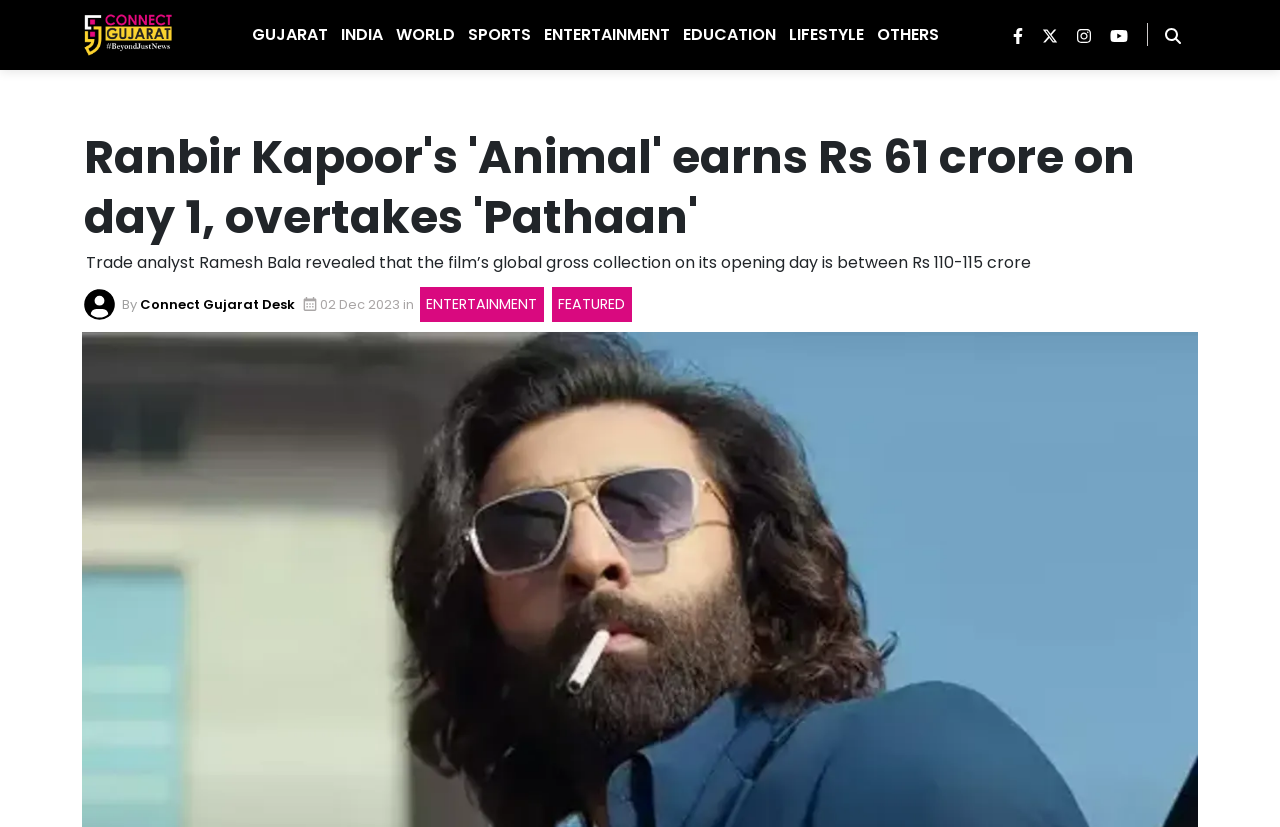Bounding box coordinates are specified in the format (top-left x, top-left y, bottom-right x, bottom-right y). All values are floating point numbers bounded between 0 and 1. Please provide the bounding box coordinate of the region this sentence describes: Lifestyle

[0.61, 0.0, 0.675, 0.085]